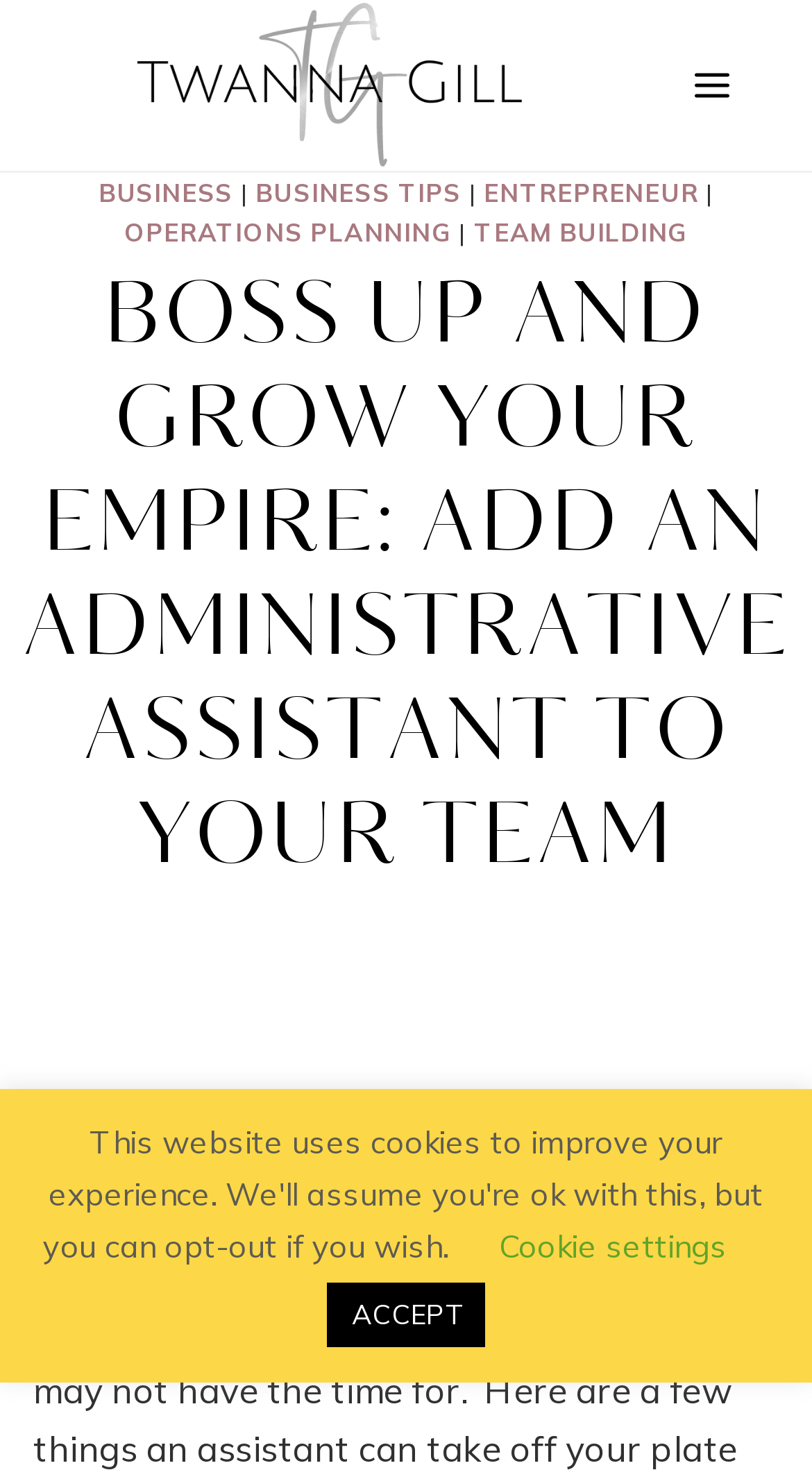How many buttons are there at the bottom of the webpage?
Using the details shown in the screenshot, provide a comprehensive answer to the question.

At the bottom of the webpage, there are two buttons, 'Cookie settings' and 'ACCEPT', which are likely related to cookie preferences or acceptance of terms and conditions.